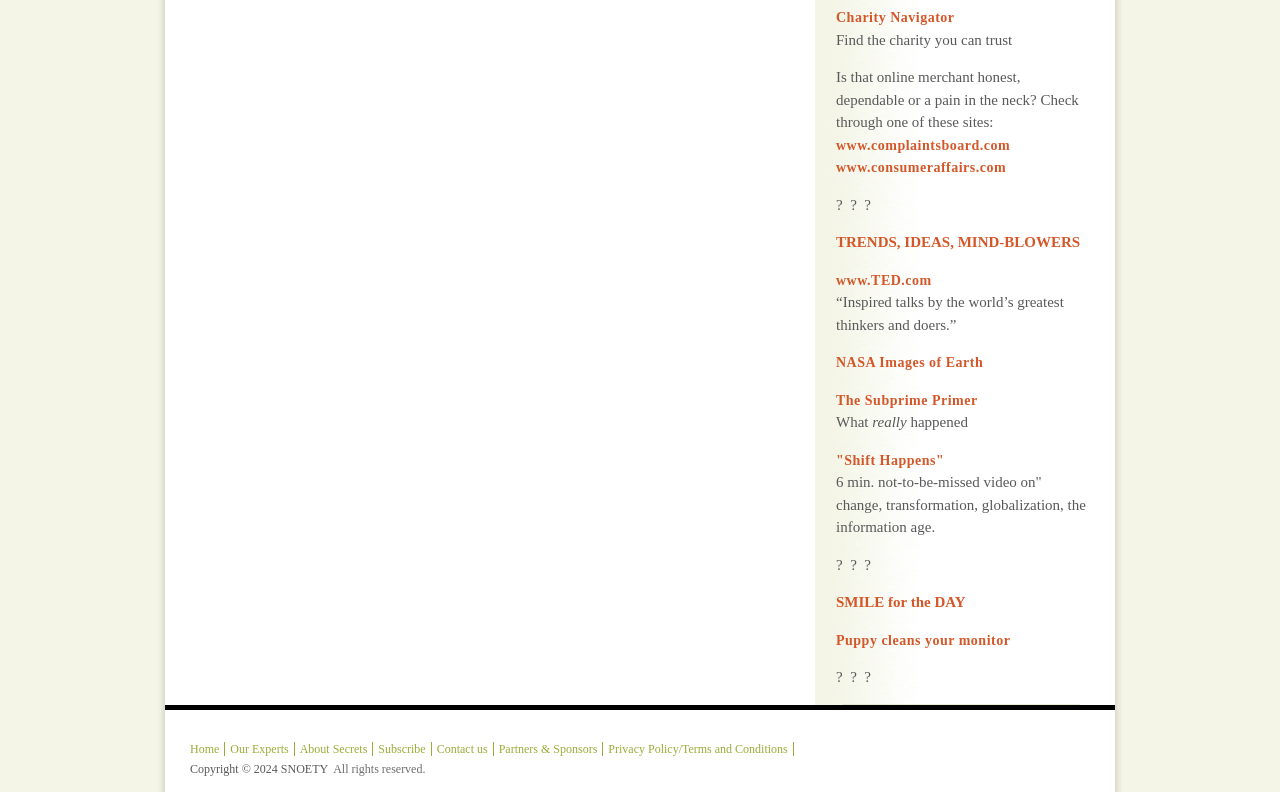Please identify the bounding box coordinates of the area that needs to be clicked to fulfill the following instruction: "Click on the 'Servicios' link."

None